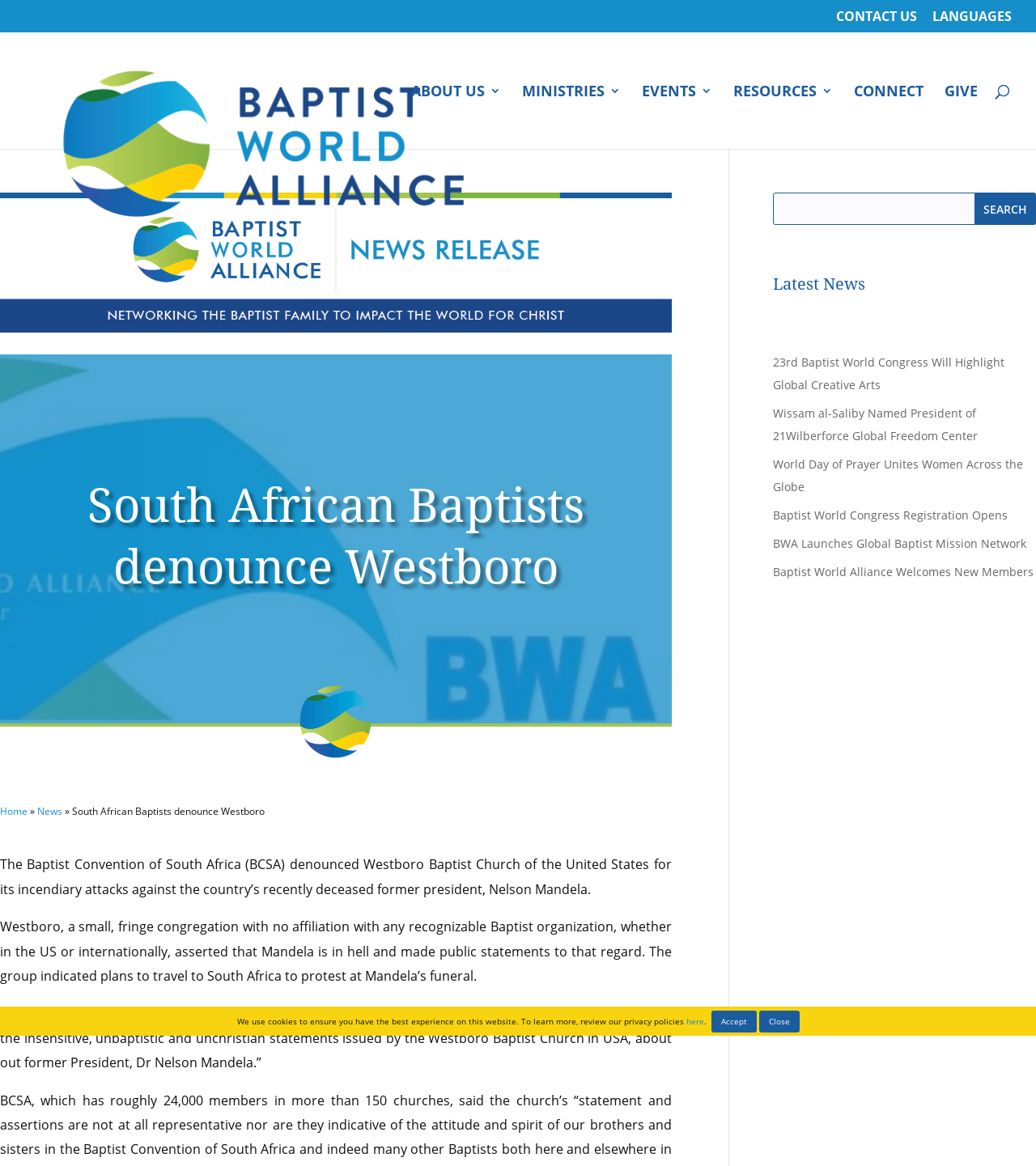Identify the bounding box coordinates for the element that needs to be clicked to fulfill this instruction: "Read the latest news". Provide the coordinates in the format of four float numbers between 0 and 1: [left, top, right, bottom].

[0.746, 0.235, 1.0, 0.26]